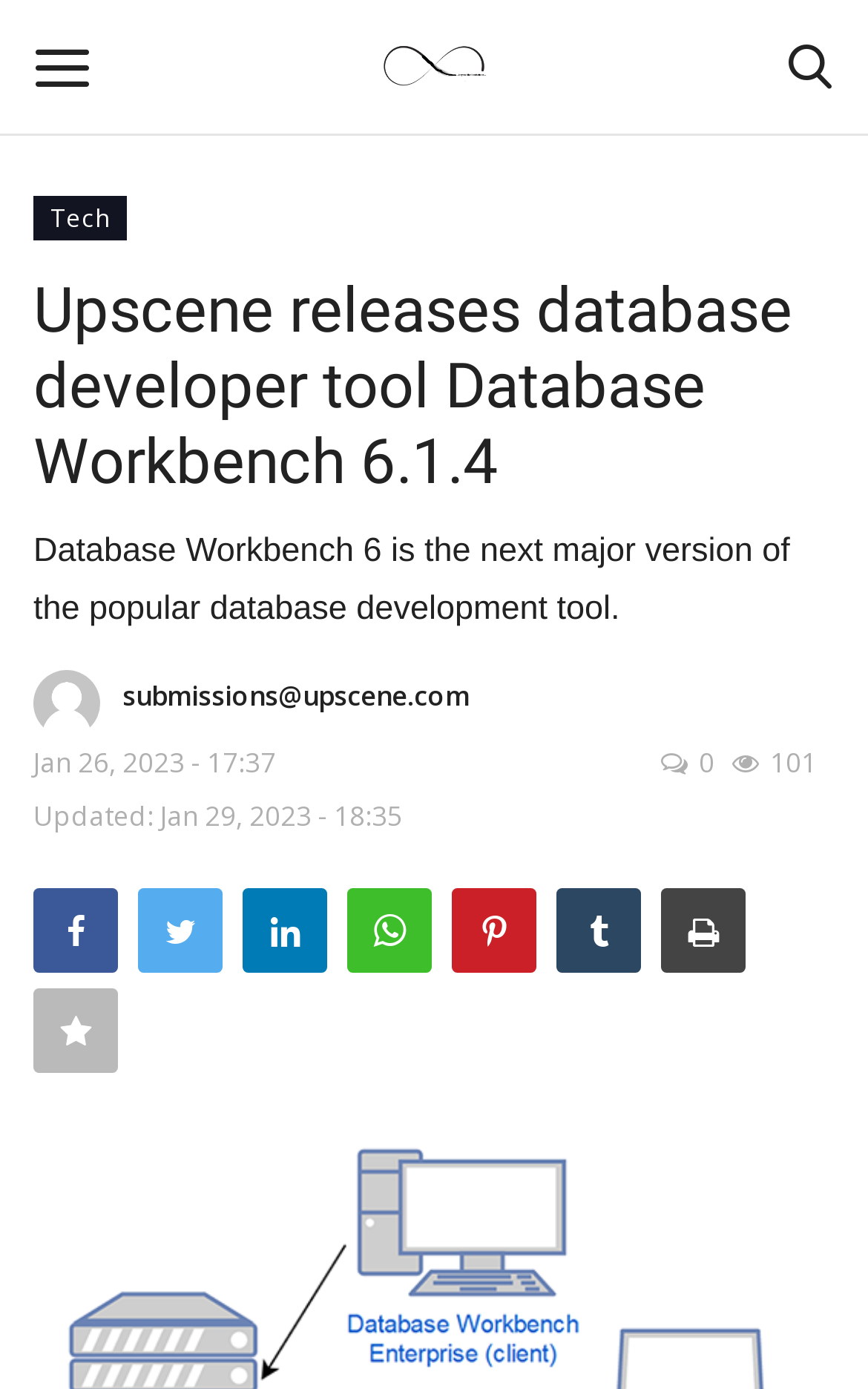Find the bounding box coordinates corresponding to the UI element with the description: "Companies". The coordinates should be formatted as [left, top, right, bottom], with values as floats between 0 and 1.

[0.038, 0.818, 0.756, 0.898]